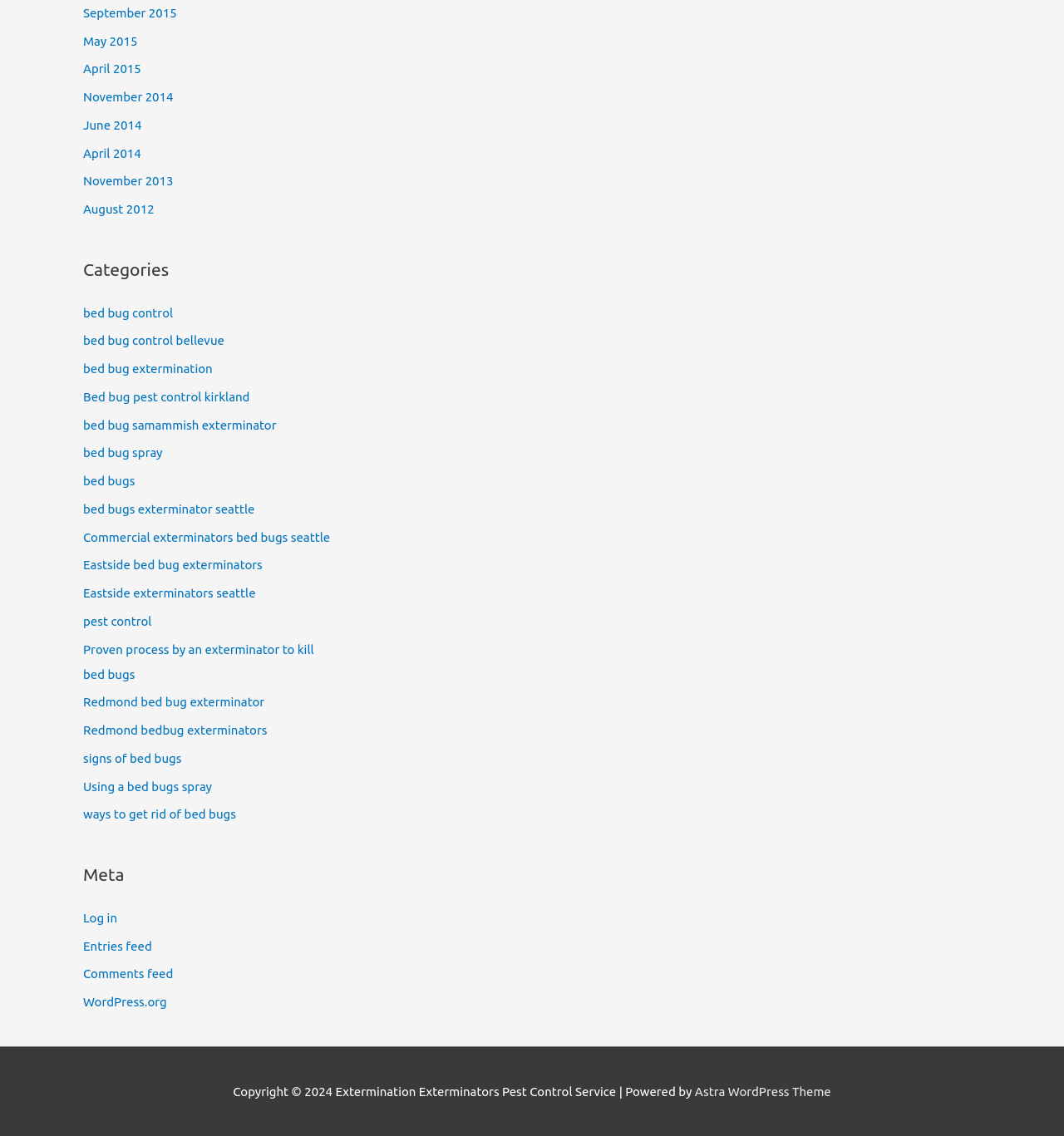What is the purpose of the link 'Proven process by an exterminator to kill bed bugs'?
Using the information from the image, give a concise answer in one word or a short phrase.

Pest control